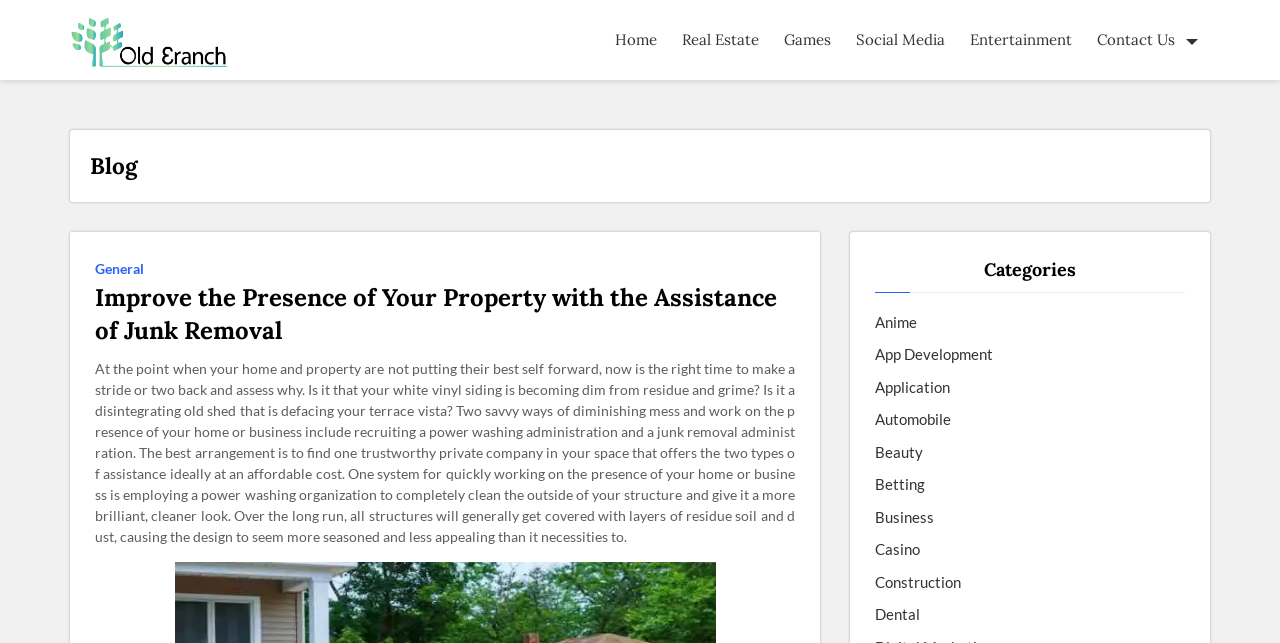Determine the bounding box coordinates of the region I should click to achieve the following instruction: "Read the blog post about junk removal". Ensure the bounding box coordinates are four float numbers between 0 and 1, i.e., [left, top, right, bottom].

[0.074, 0.436, 0.621, 0.541]